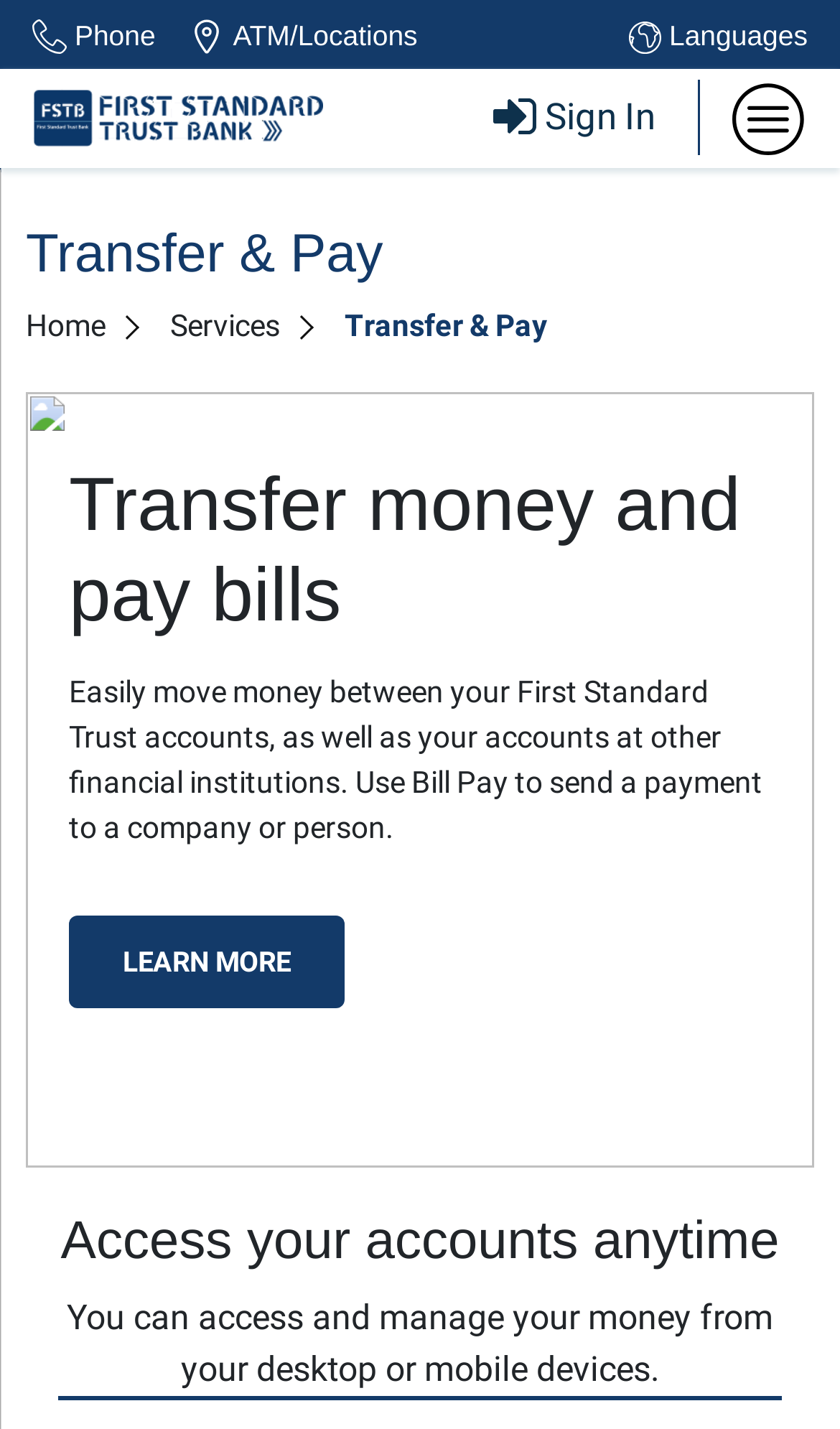Provide an in-depth caption for the contents of the webpage.

The webpage is titled "Transfer & Pay" and has a prominent heading with the same title at the top. Below the title, there are three links aligned horizontally: "Phone", "ATM/Locations", and "Languages", each accompanied by an image. 

To the left of these links, there is a logo link with an associated image. On the right side, there is a "Sign In" link with an image. Above the "Sign In" link, there is a small image.

The main content of the page is divided into two sections. The first section has a heading "Transfer money and pay bills" and a paragraph of text that describes the service, which allows users to move money between accounts and pay bills. Below the text, there is a "LEARN MORE" button.

The second section has a heading "Access your accounts anytime" and a paragraph of text that explains the accessibility of accounts from desktop or mobile devices. 

At the top of the page, there is a navigation menu with two options: "Home" and "Services". The background of the page features a large image that spans the entire width.